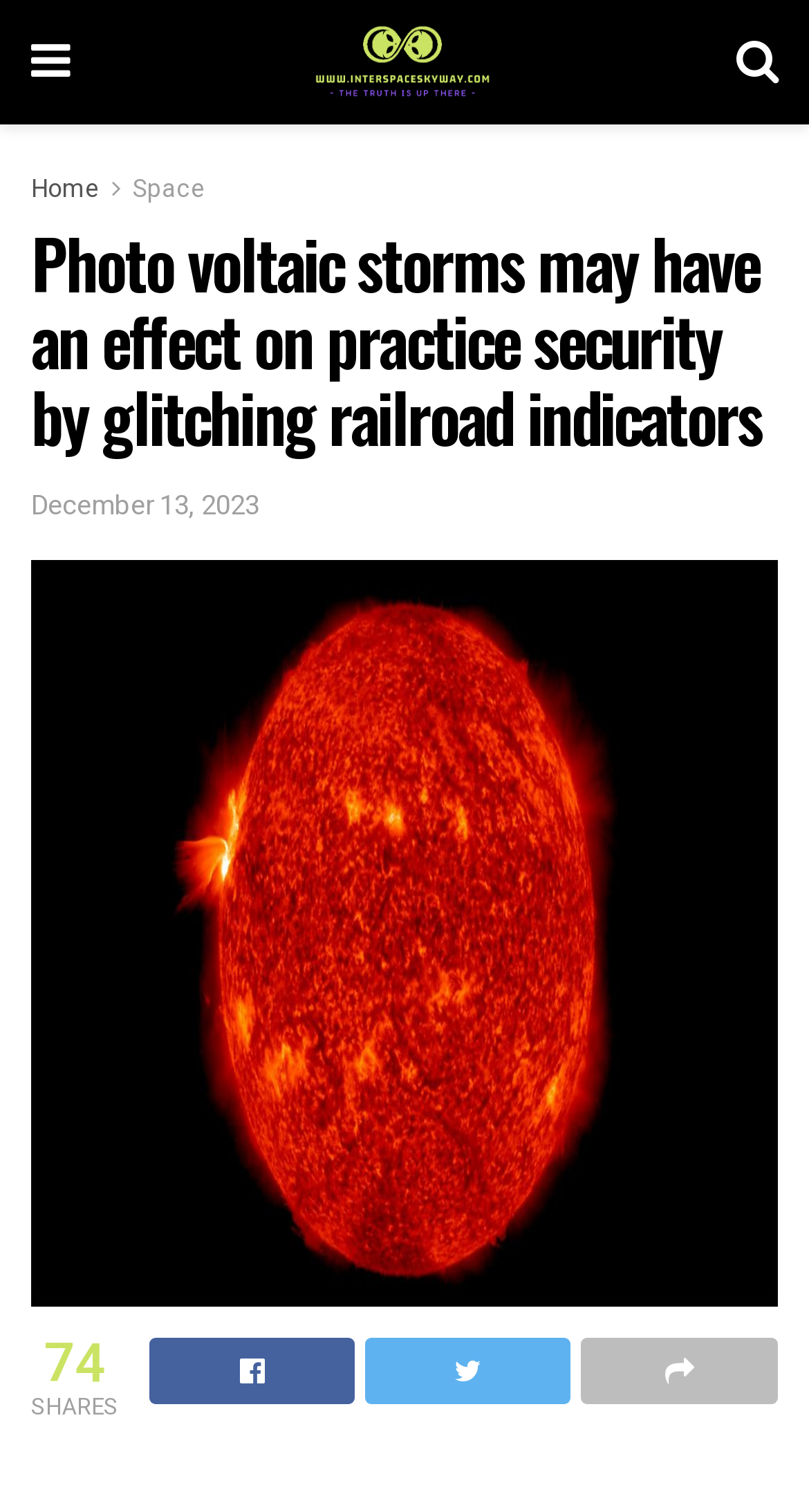How many sharing options are available?
Please provide a comprehensive answer based on the information in the image.

I counted the number of link elements with icons at the bottom of the webpage, which are commonly used for sharing purposes. There are three such elements, each with a different icon, indicating three sharing options.